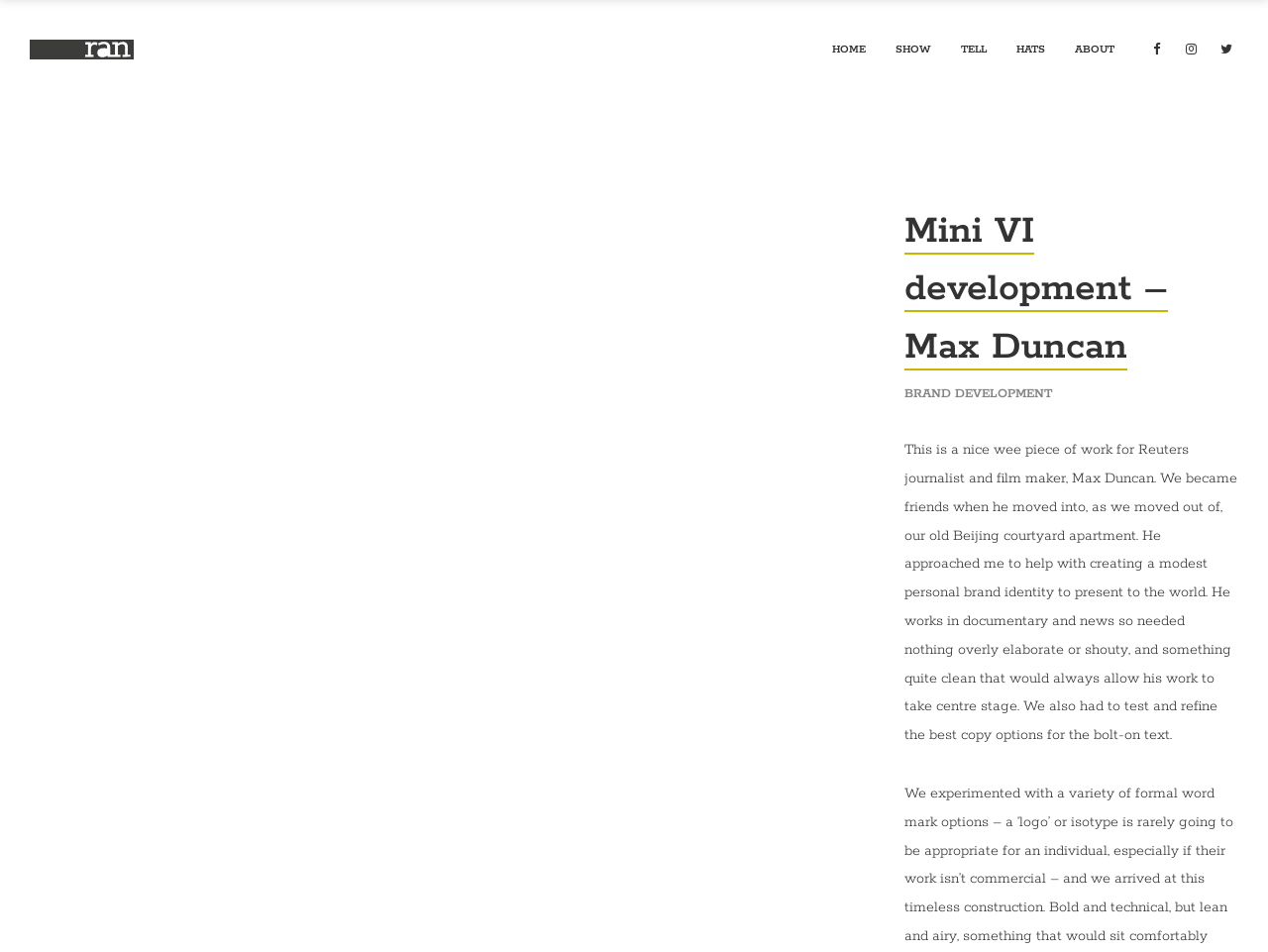What is the color of the sky mentioned in the text?
Answer with a single word or short phrase according to what you see in the image.

blue